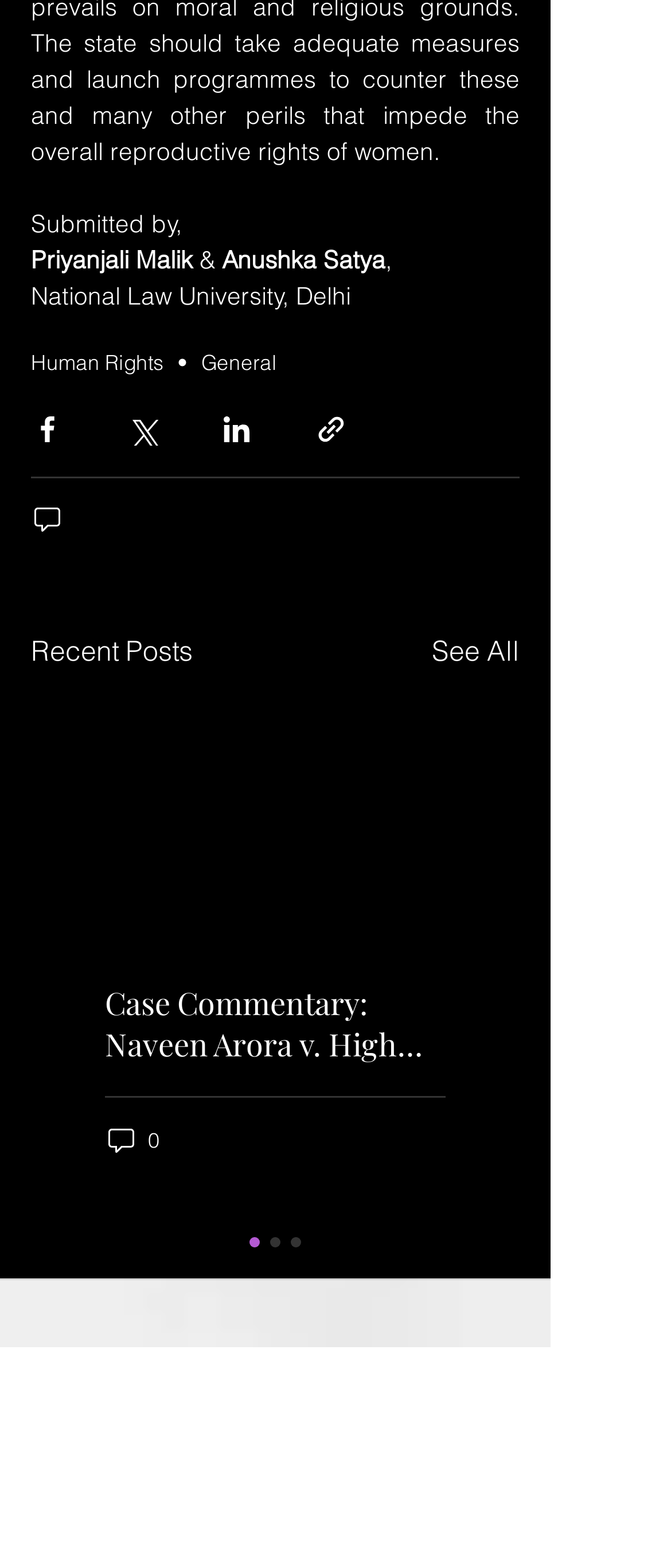How many comments does the post have?
Carefully analyze the image and provide a detailed answer to the question.

The webpage has a generic element with ID 356 that indicates the number of comments, which is 0, as shown by the text '0 comments'.